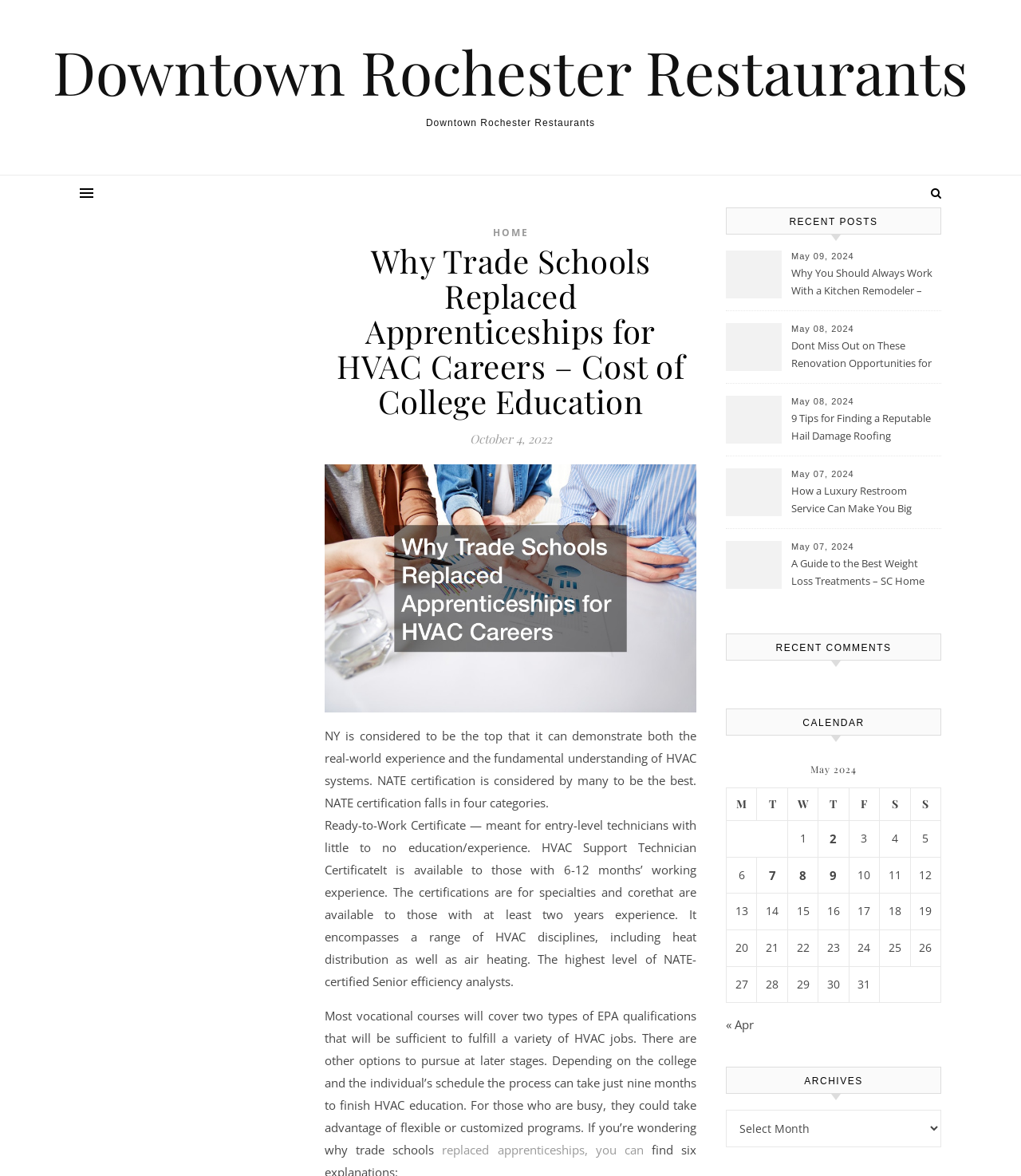Provide a one-word or brief phrase answer to the question:
What is the date of the latest post?

May 09, 2024